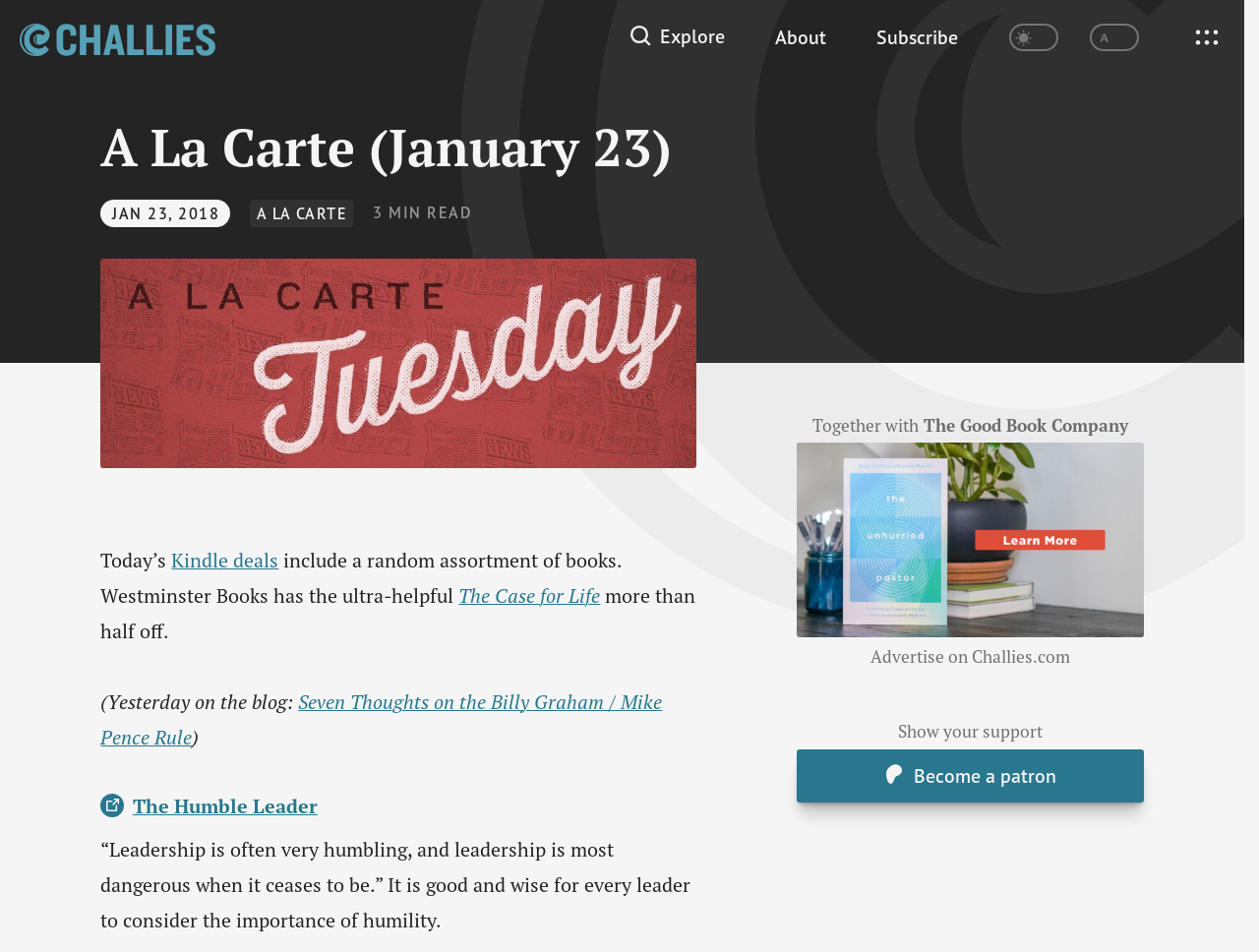Locate the bounding box coordinates of the clickable region necessary to complete the following instruction: "Click the Challies logo". Provide the coordinates in the format of four float numbers between 0 and 1, i.e., [left, top, right, bottom].

[0.016, 0.015, 0.171, 0.06]